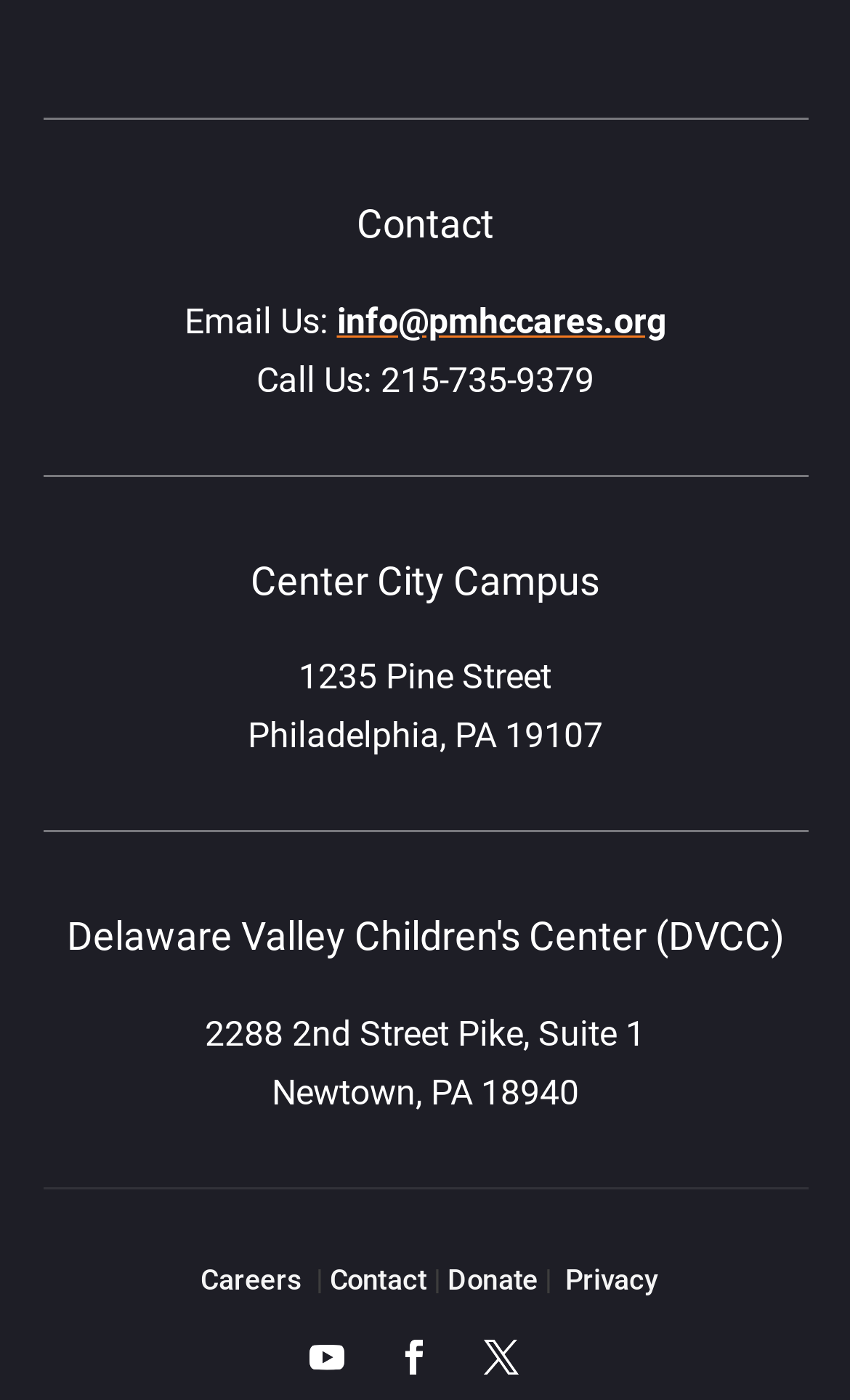Locate the bounding box coordinates of the clickable part needed for the task: "Click the 'Careers' link".

[0.236, 0.902, 0.356, 0.926]